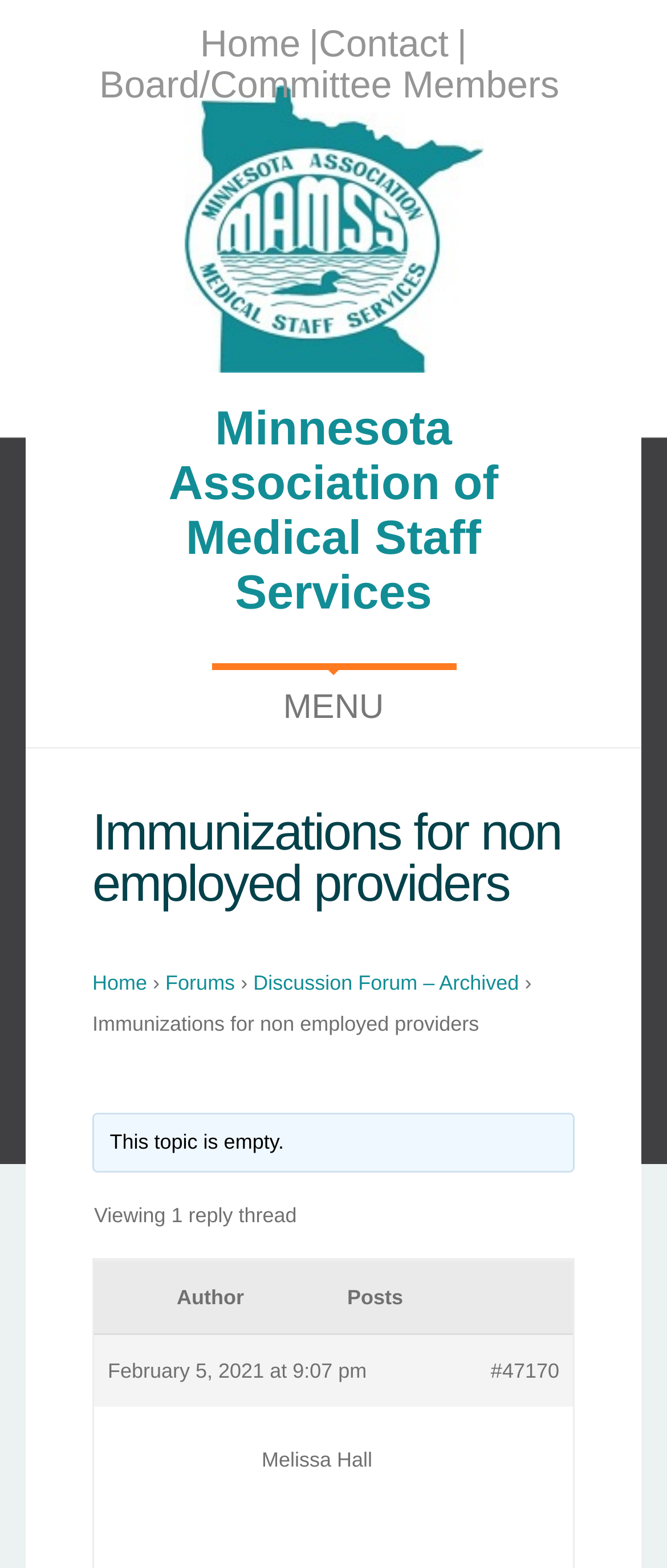Indicate the bounding box coordinates of the element that needs to be clicked to satisfy the following instruction: "go to home page". The coordinates should be four float numbers between 0 and 1, i.e., [left, top, right, bottom].

[0.3, 0.014, 0.451, 0.041]